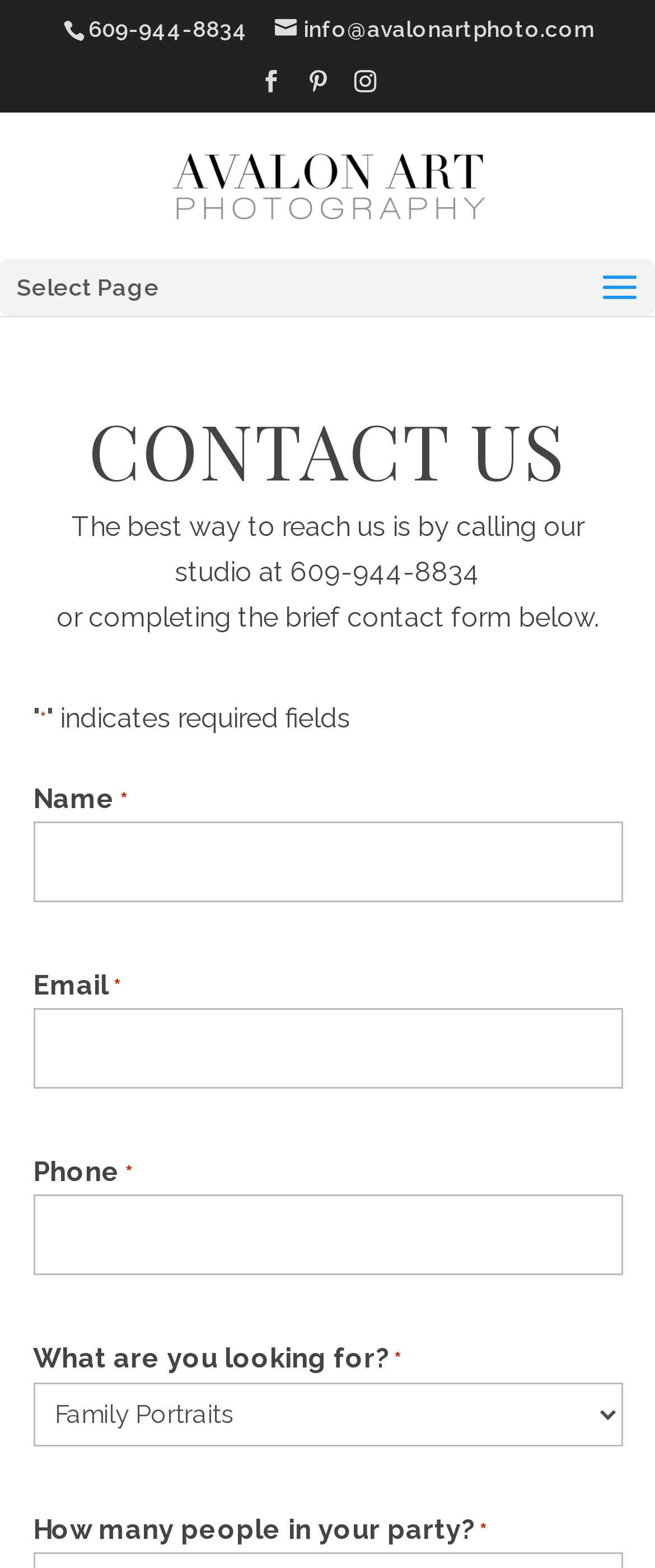For the element described, predict the bounding box coordinates as (top-left x, top-left y, bottom-right x, bottom-right y). All values should be between 0 and 1. Element description: aria-label="Follow us on Instagram"

None